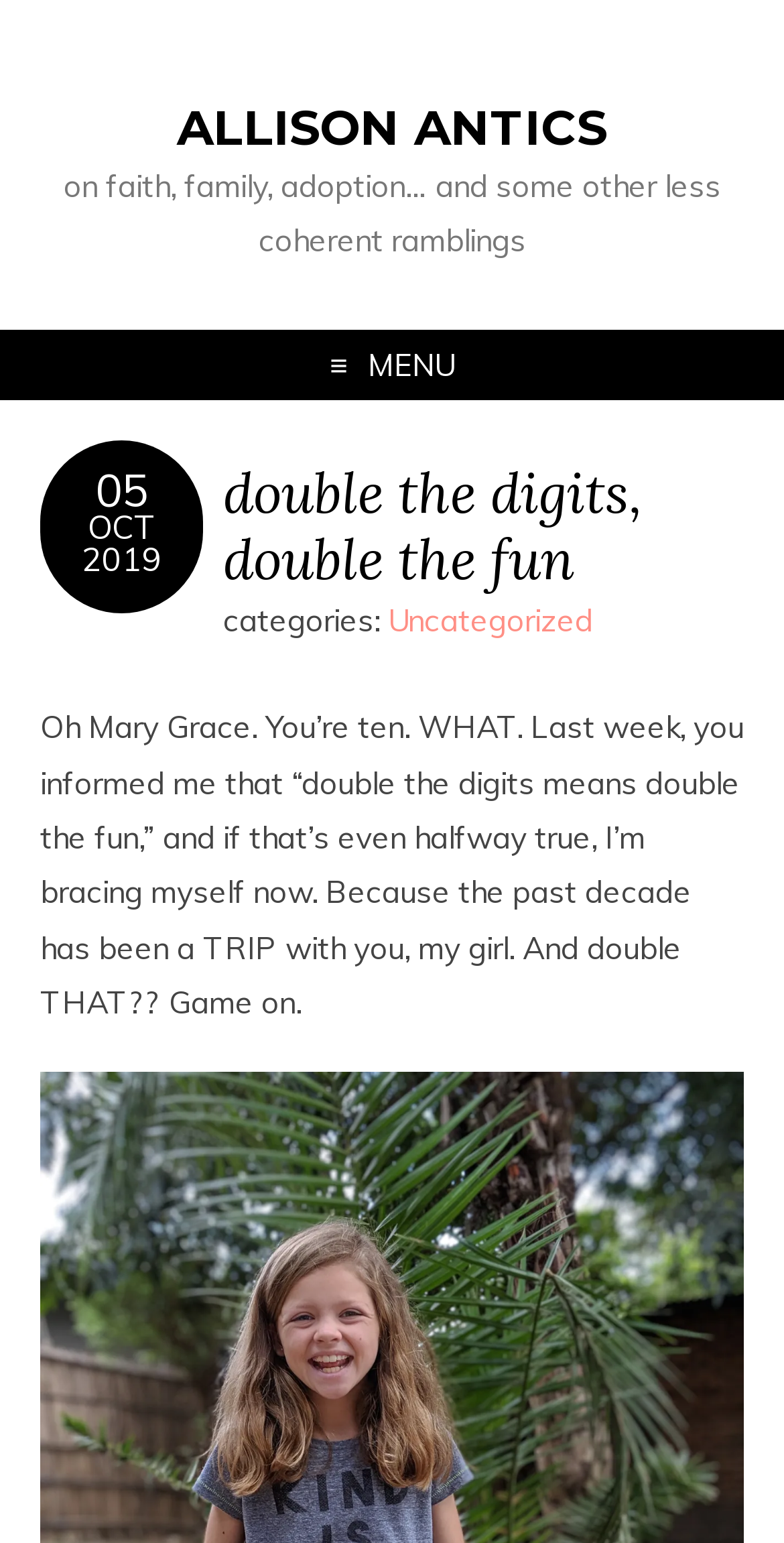Your task is to extract the text of the main heading from the webpage.

double the digits, double the fun